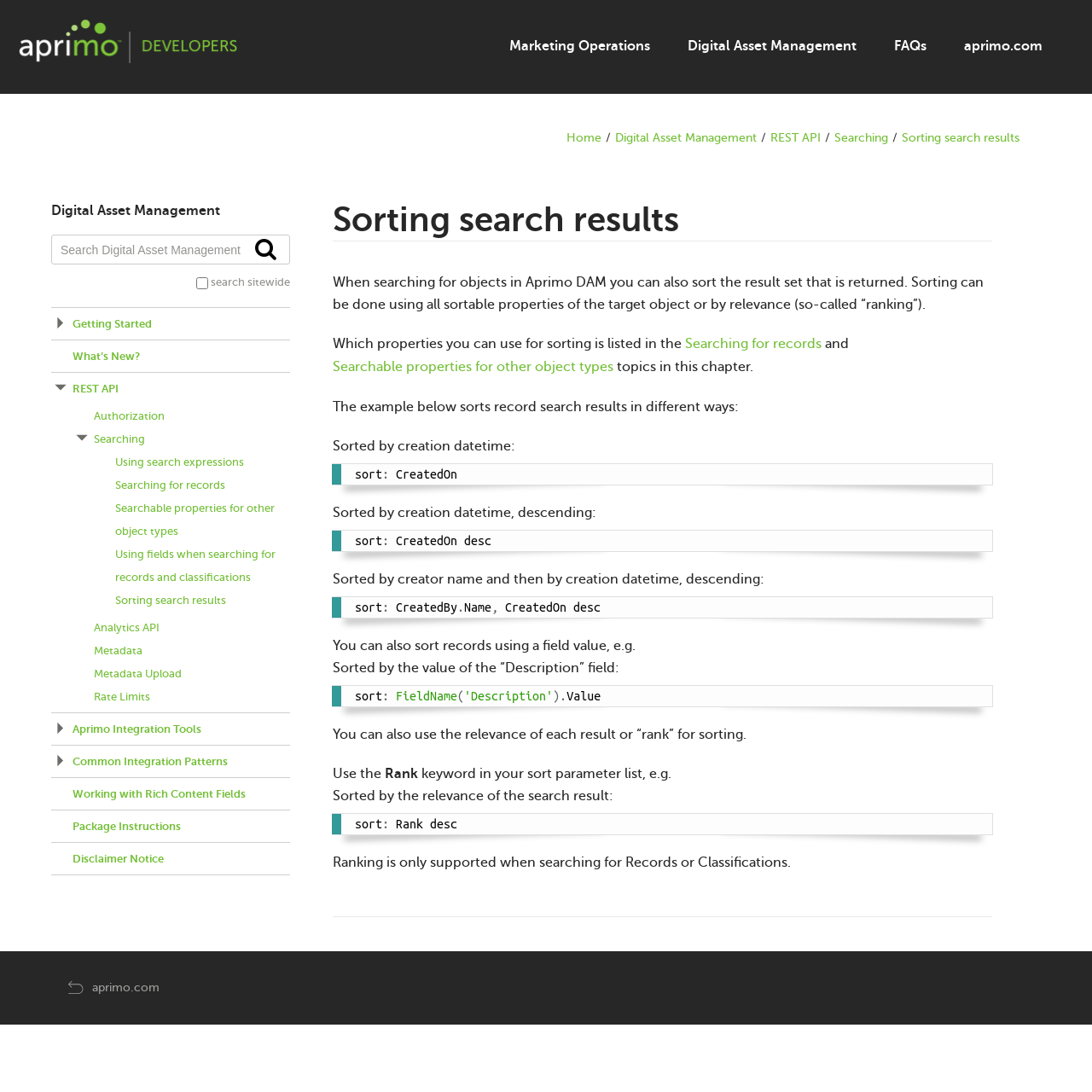Provide the bounding box coordinates of the HTML element this sentence describes: "Admin".

None